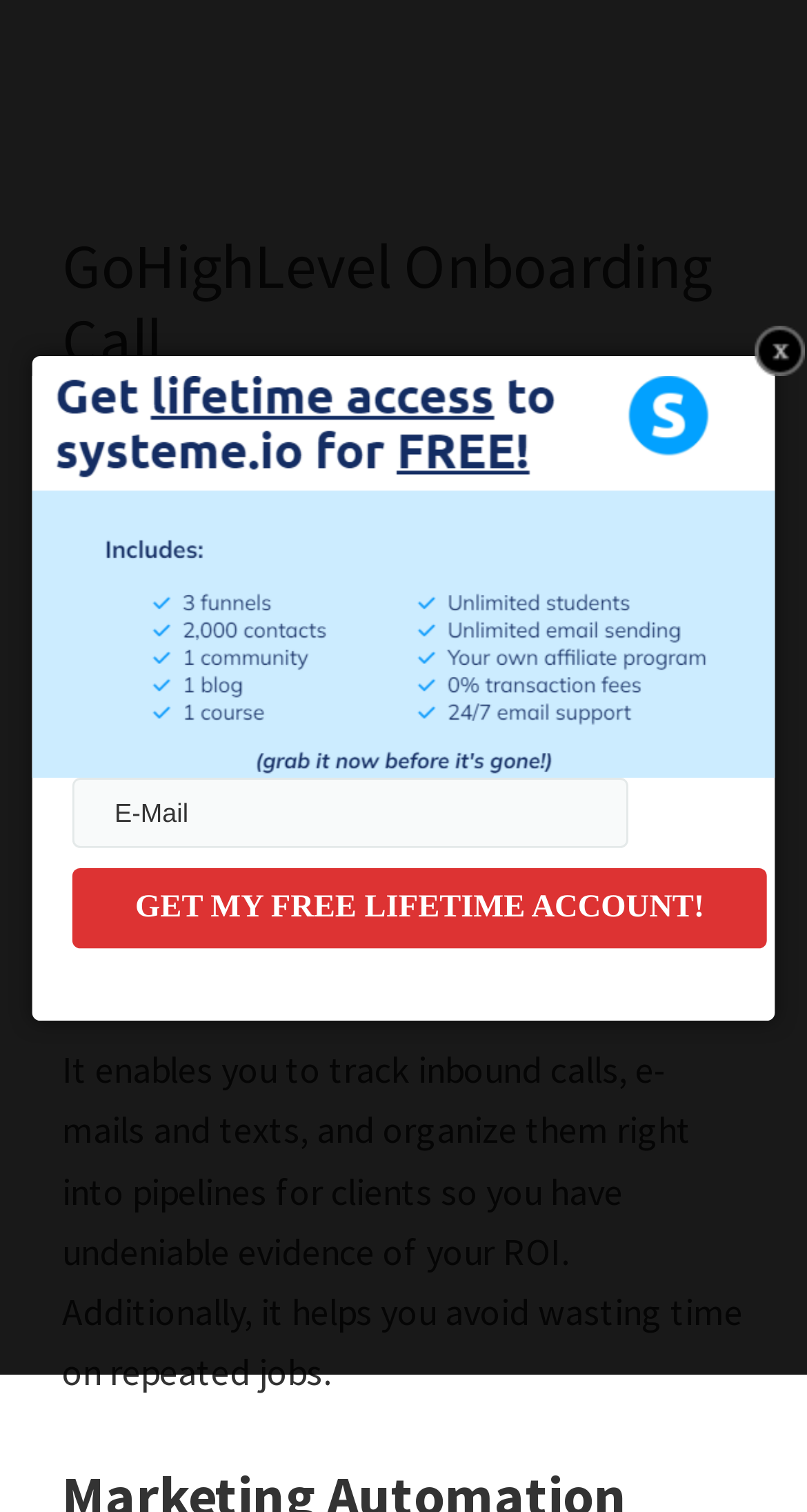What does GoHighLevel help users avoid?
Please provide a detailed and thorough answer to the question.

According to the webpage, GoHighLevel helps users avoid wasting time on repeated jobs, implying that it automates certain tasks, making it more efficient.